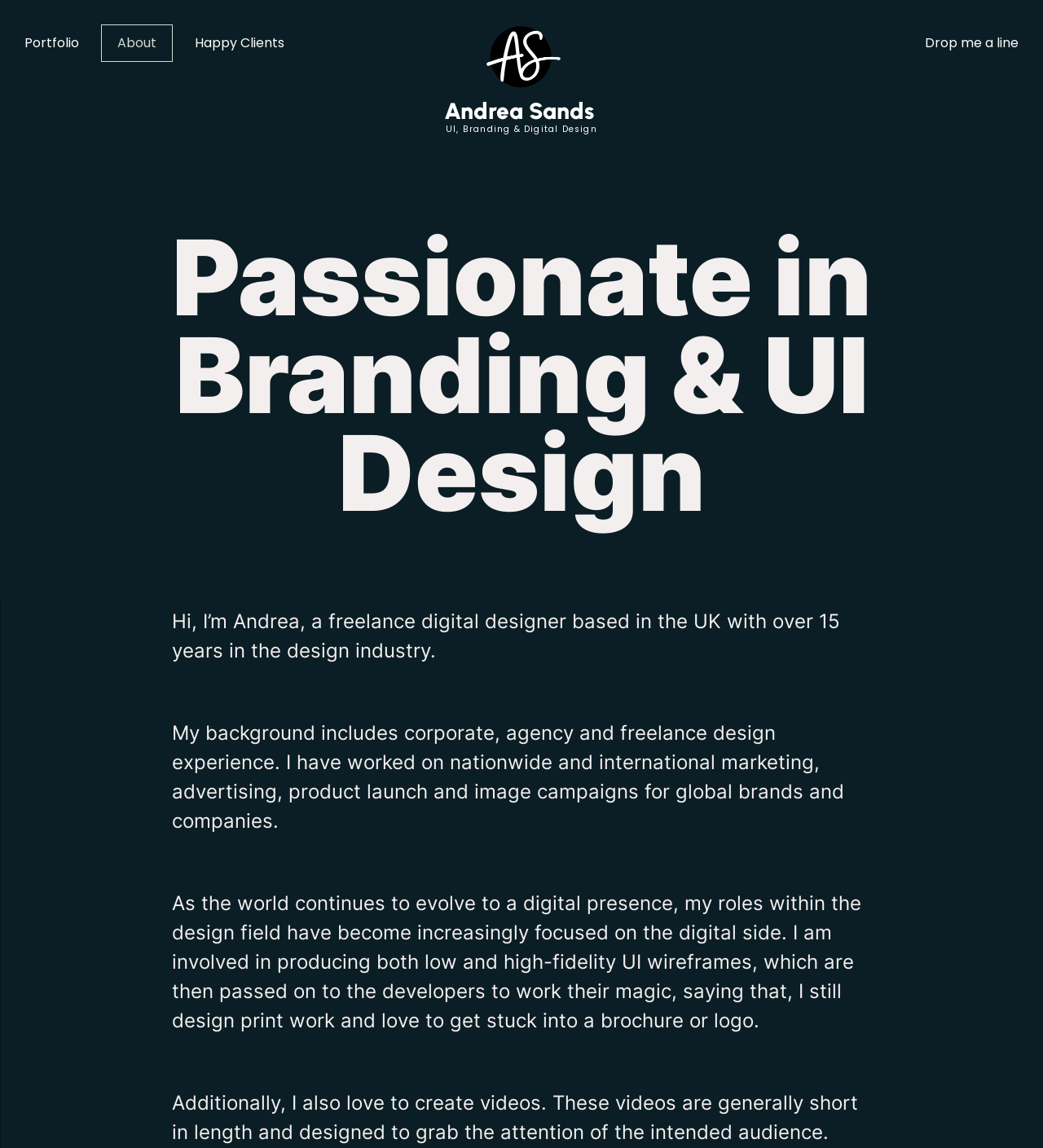Please examine the image and provide a detailed answer to the question: What is the profession of the person?

Based on the webpage content, I can see that the person's name is Andrea, and she is a freelance digital designer based in the UK with over 15 years of experience in the design industry.